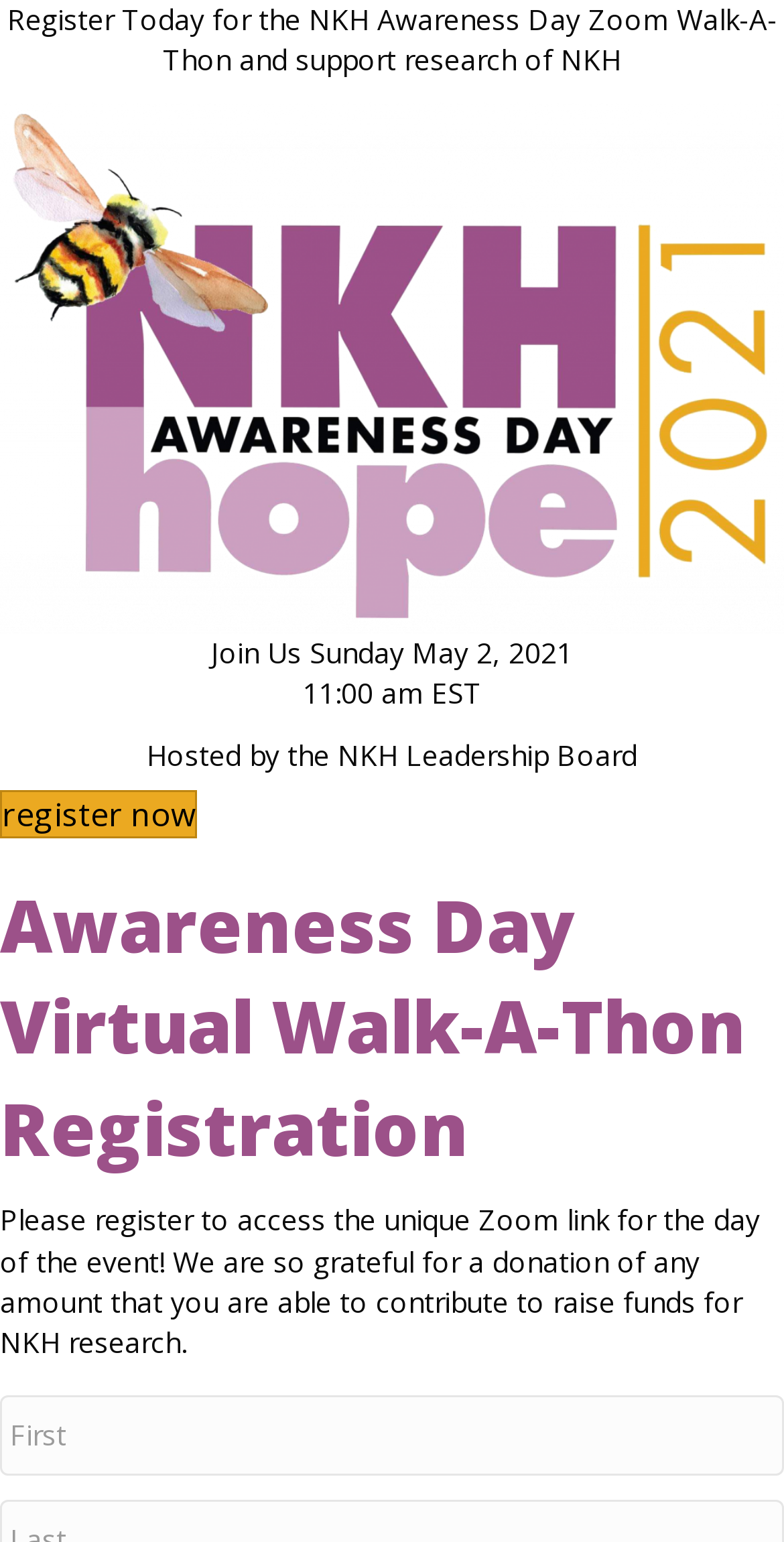Who is hosting the NKH Awareness Day event?
We need a detailed and exhaustive answer to the question. Please elaborate.

I found the host of the event by looking at the text 'Hosted by the NKH Leadership Board' which is located below the start time of the event.